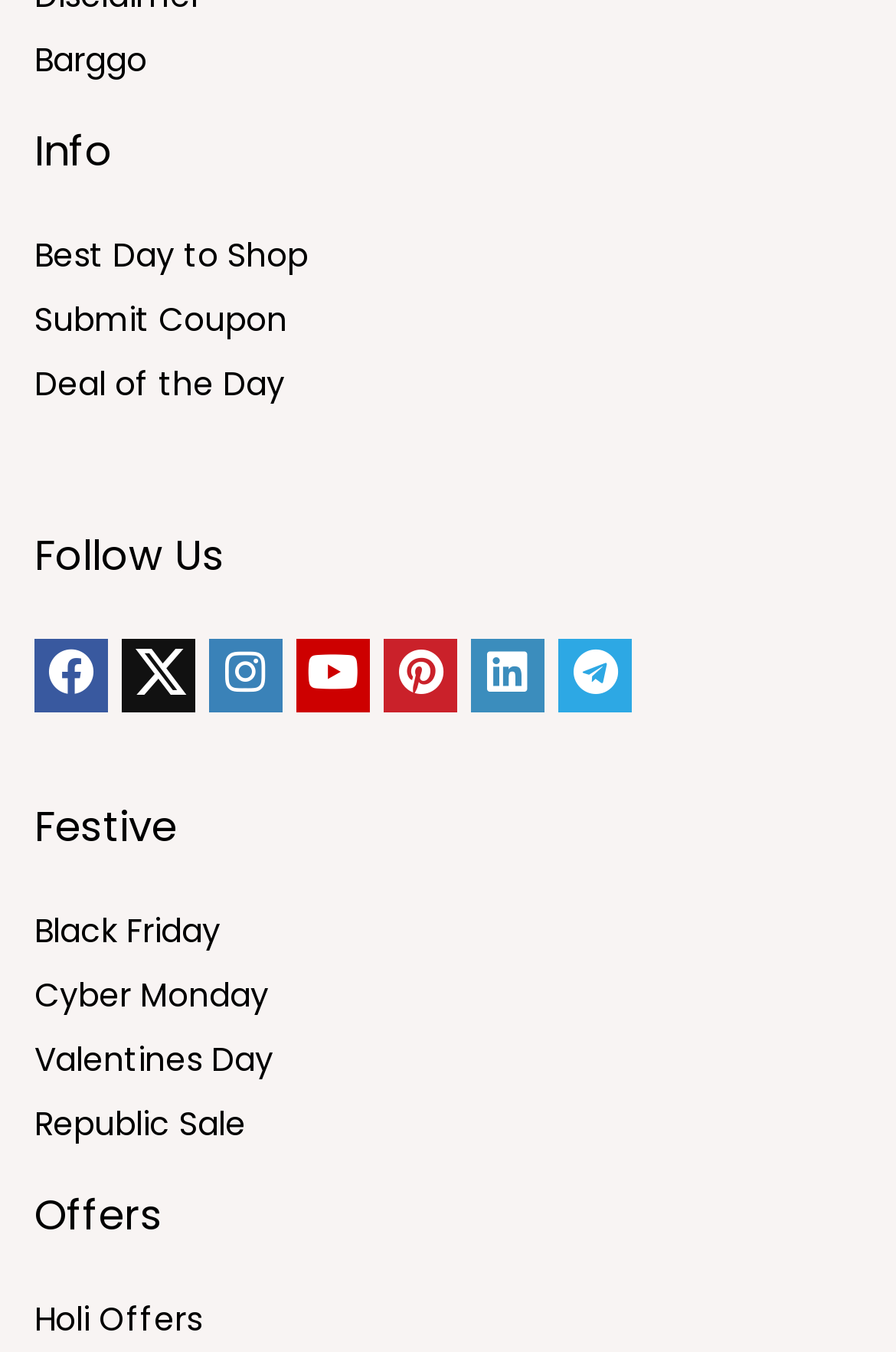Locate the bounding box coordinates of the clickable area needed to fulfill the instruction: "Follow Us on Facebook".

[0.038, 0.473, 0.121, 0.527]